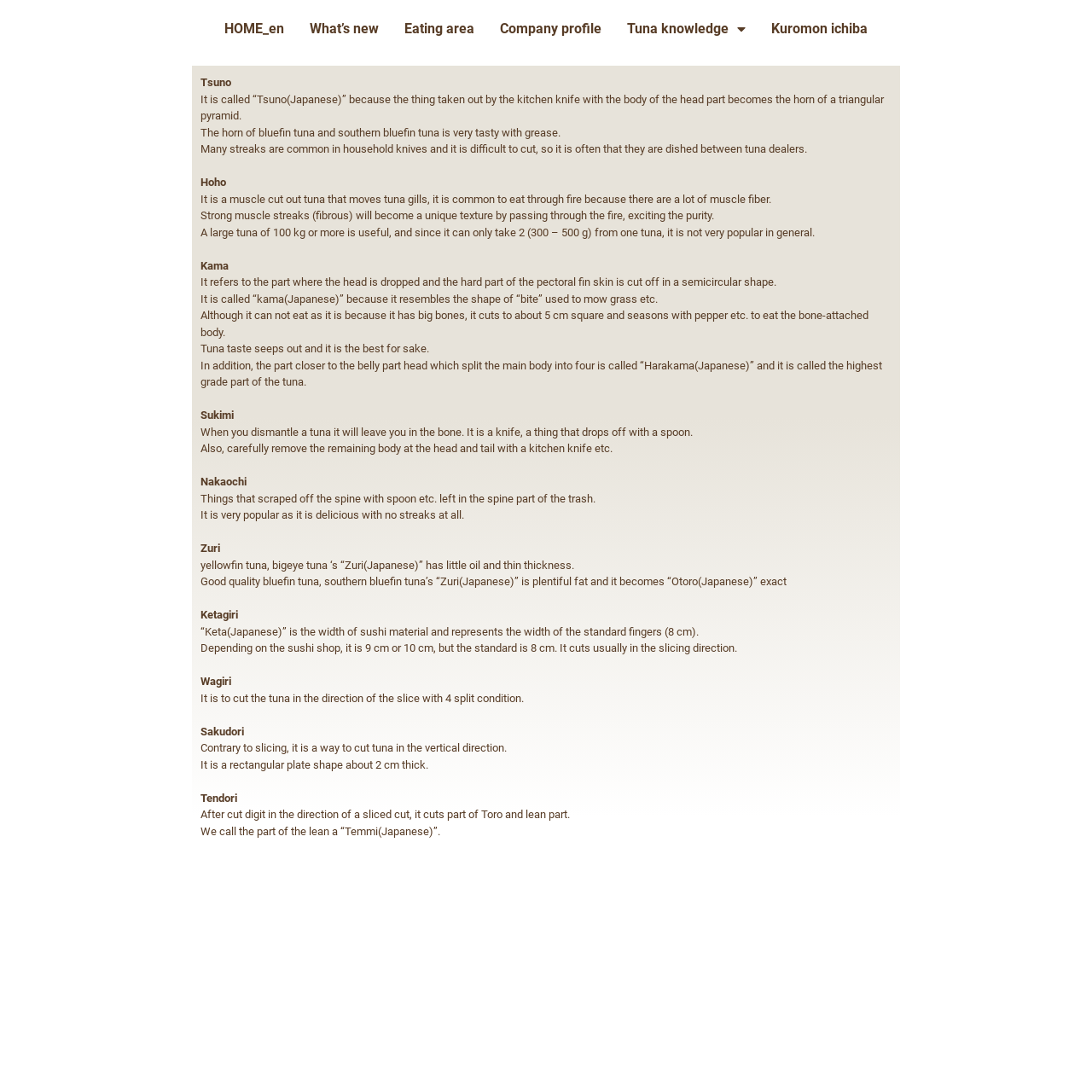Respond with a single word or short phrase to the following question: 
What is the standard width of sushi material?

8 cm